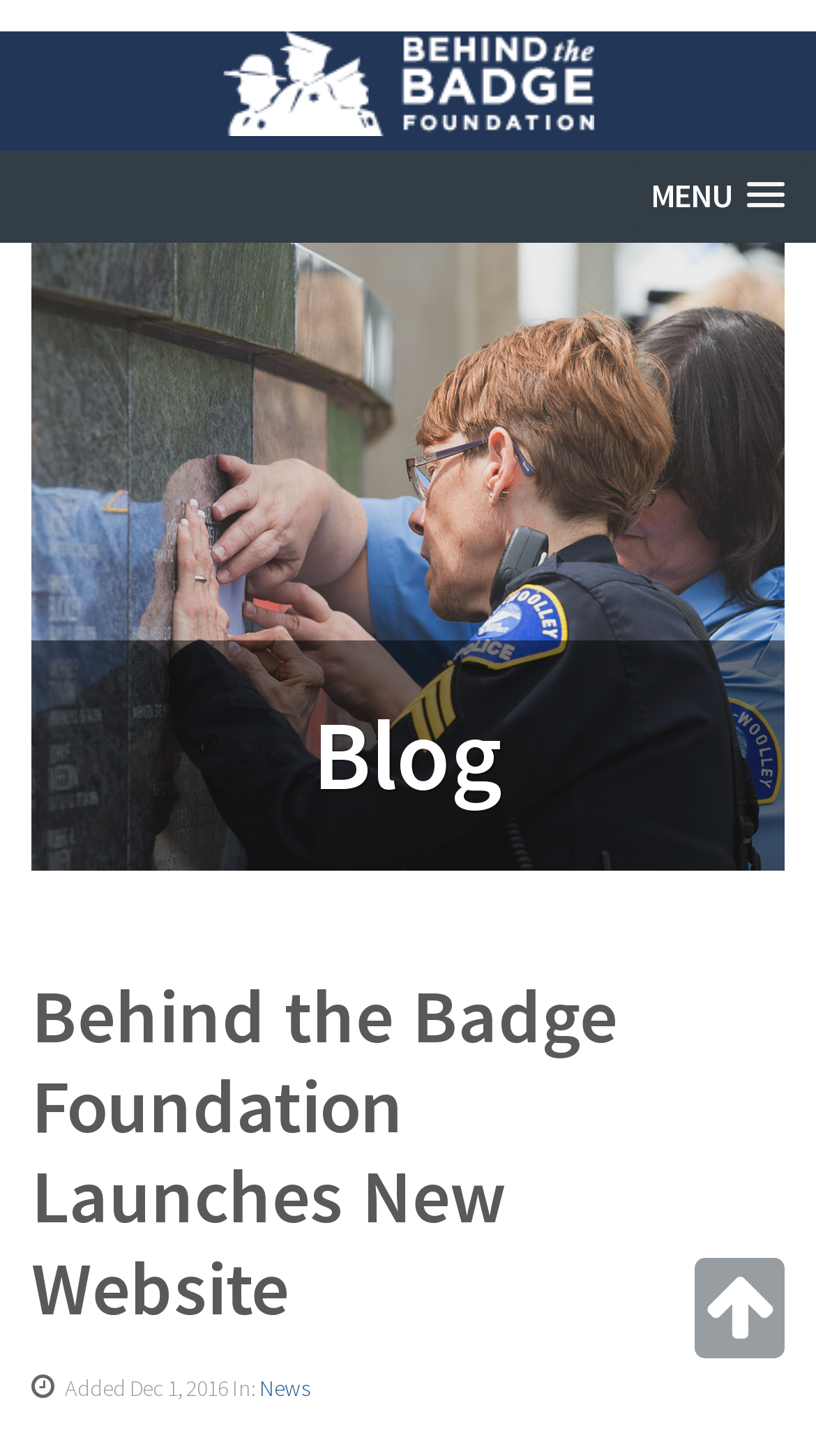Use one word or a short phrase to answer the question provided: 
What is the date of the latest news?

Dec 1, 2016